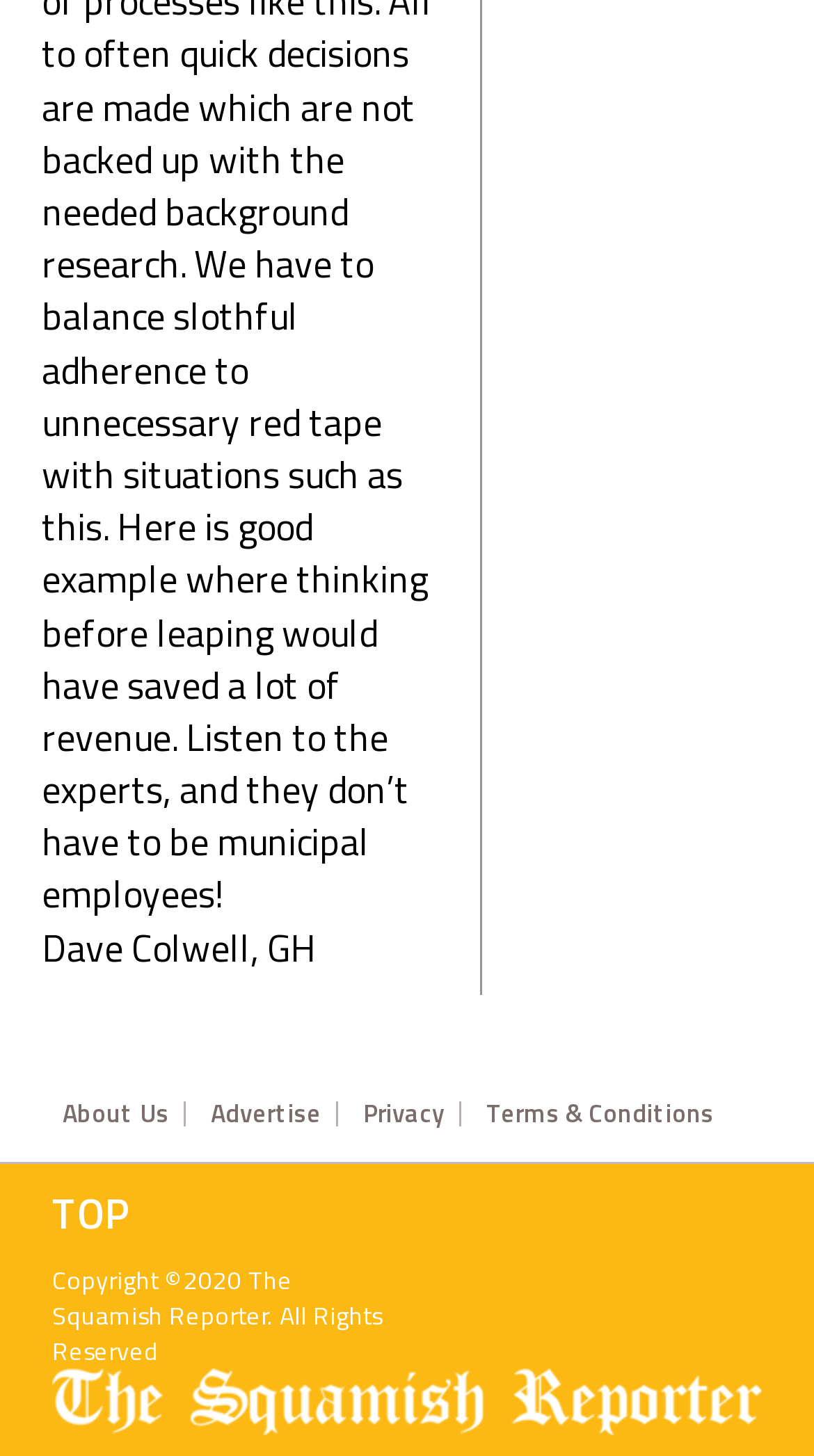Highlight the bounding box of the UI element that corresponds to this description: "About Us".

[0.077, 0.756, 0.228, 0.773]